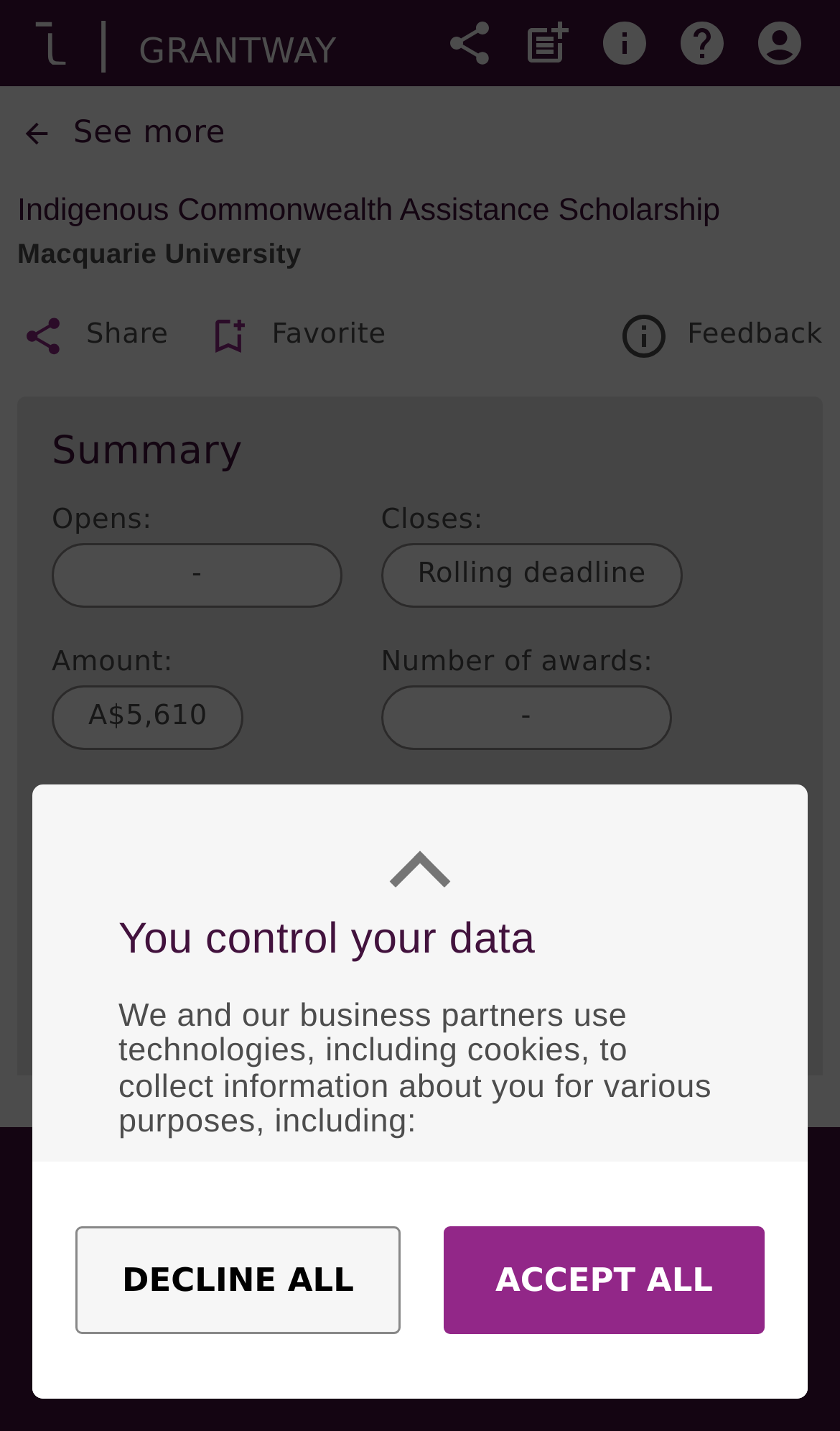Identify the bounding box coordinates for the element you need to click to achieve the following task: "Click the 'Share' button". The coordinates must be four float values ranging from 0 to 1, formatted as [left, top, right, bottom].

[0.103, 0.223, 0.2, 0.245]